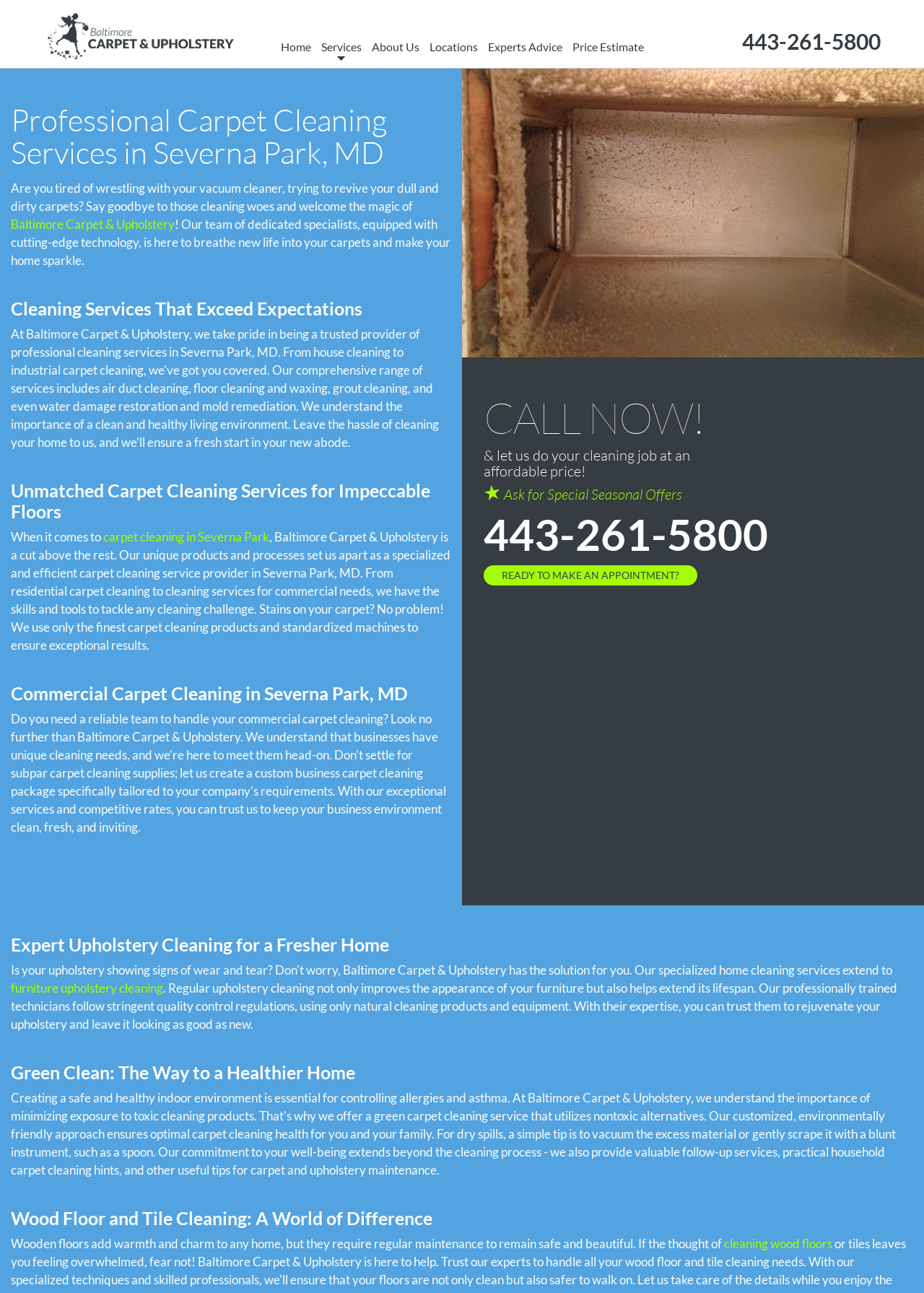Please find and report the bounding box coordinates of the element to click in order to perform the following action: "Click the 'Home' link". The coordinates should be expressed as four float numbers between 0 and 1, in the format [left, top, right, bottom].

[0.298, 0.022, 0.342, 0.05]